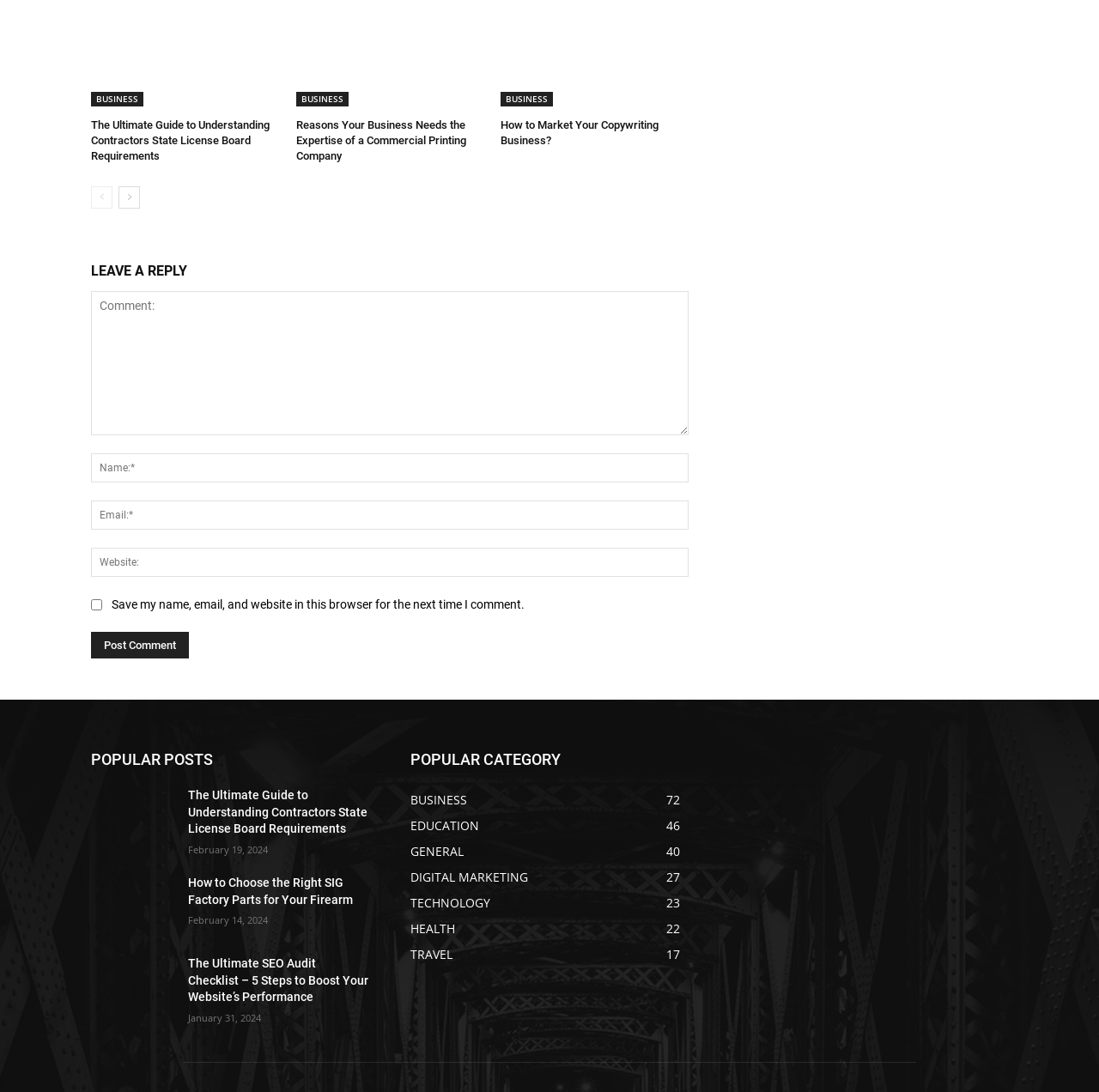Identify the bounding box coordinates for the element you need to click to achieve the following task: "Share on Facebook". The coordinates must be four float values ranging from 0 to 1, formatted as [left, top, right, bottom].

None